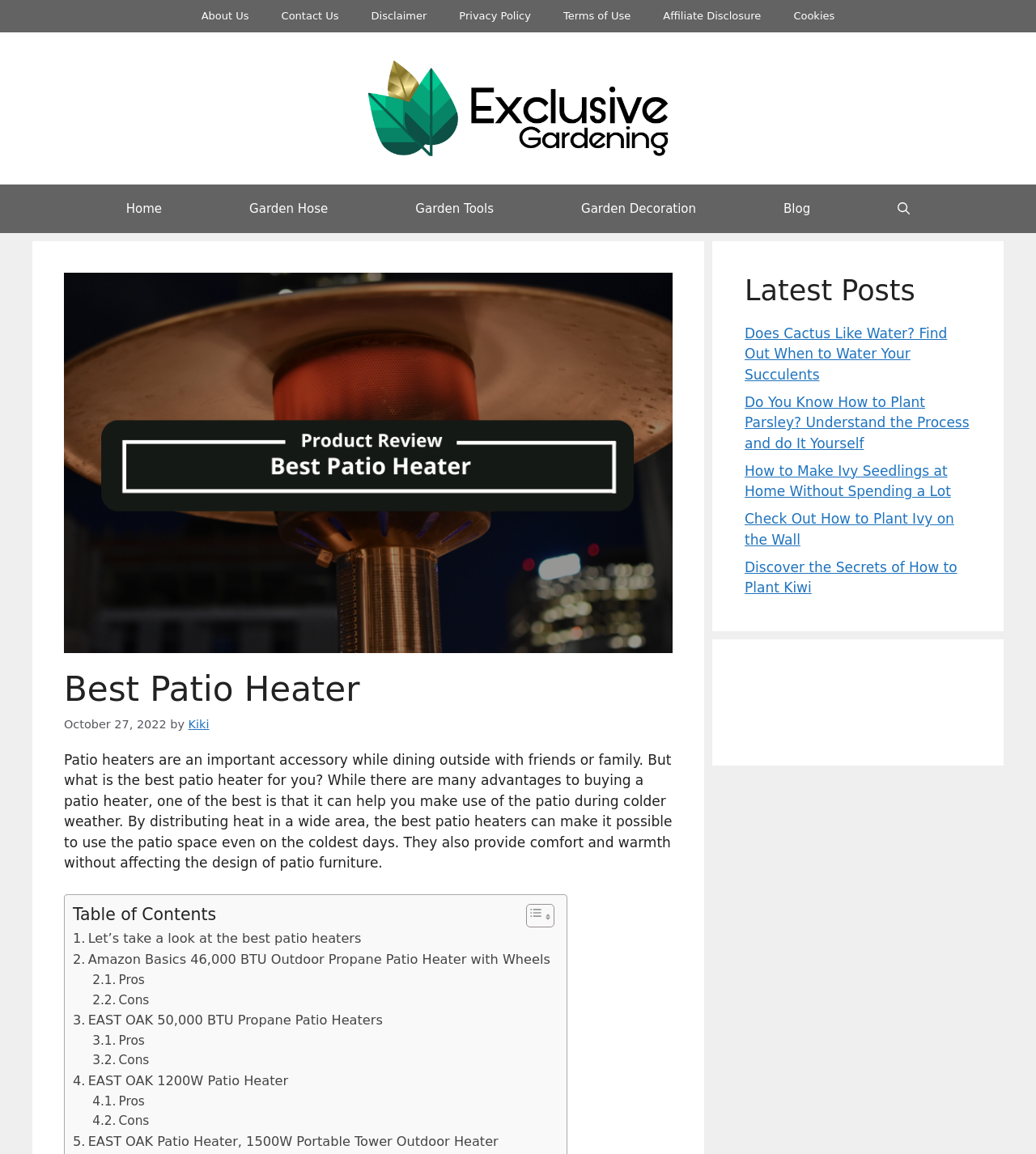Identify the bounding box for the UI element specified in this description: "aria-label="Open Search Bar"". The coordinates must be four float numbers between 0 and 1, formatted as [left, top, right, bottom].

[0.824, 0.16, 0.92, 0.202]